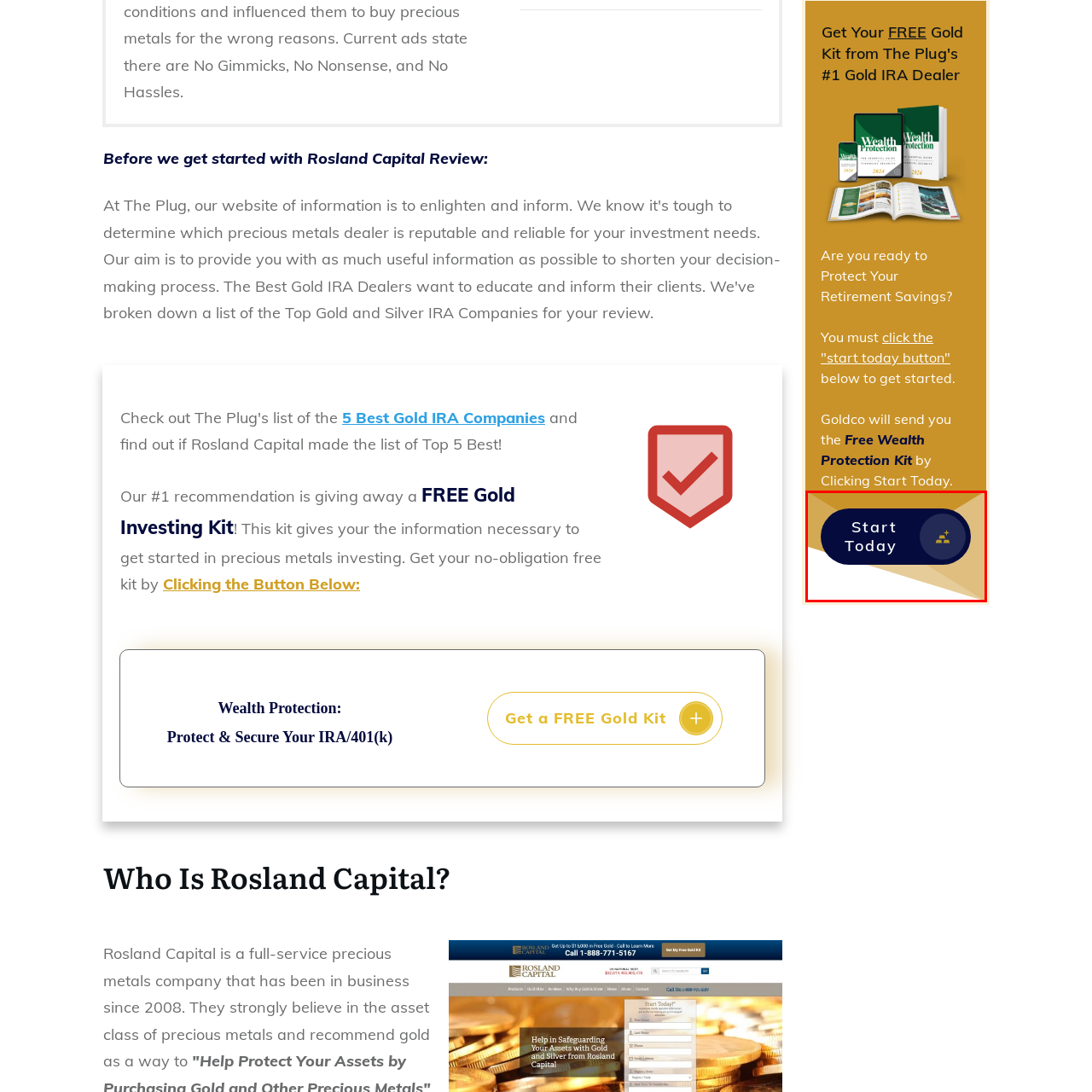Please provide a comprehensive caption for the image highlighted in the red box.

The image features a prominent call-to-action button styled in a sleek, modern design, inviting users to "Start Today." The background consists of a rich navy blue for the button, creating a strong contrast with the lighter tones surrounding it. The text is presented in a clear, white font, ensuring easy readability. Accompanying the text, there are subtle graphical elements, including a small decorative star, which adds a touch of elegance. This button serves as a crucial prompt for users, encouraging them to engage further, possibly leading to access a free Gold Kit or other investment resources related to precious metals offered by Rosland Capital.